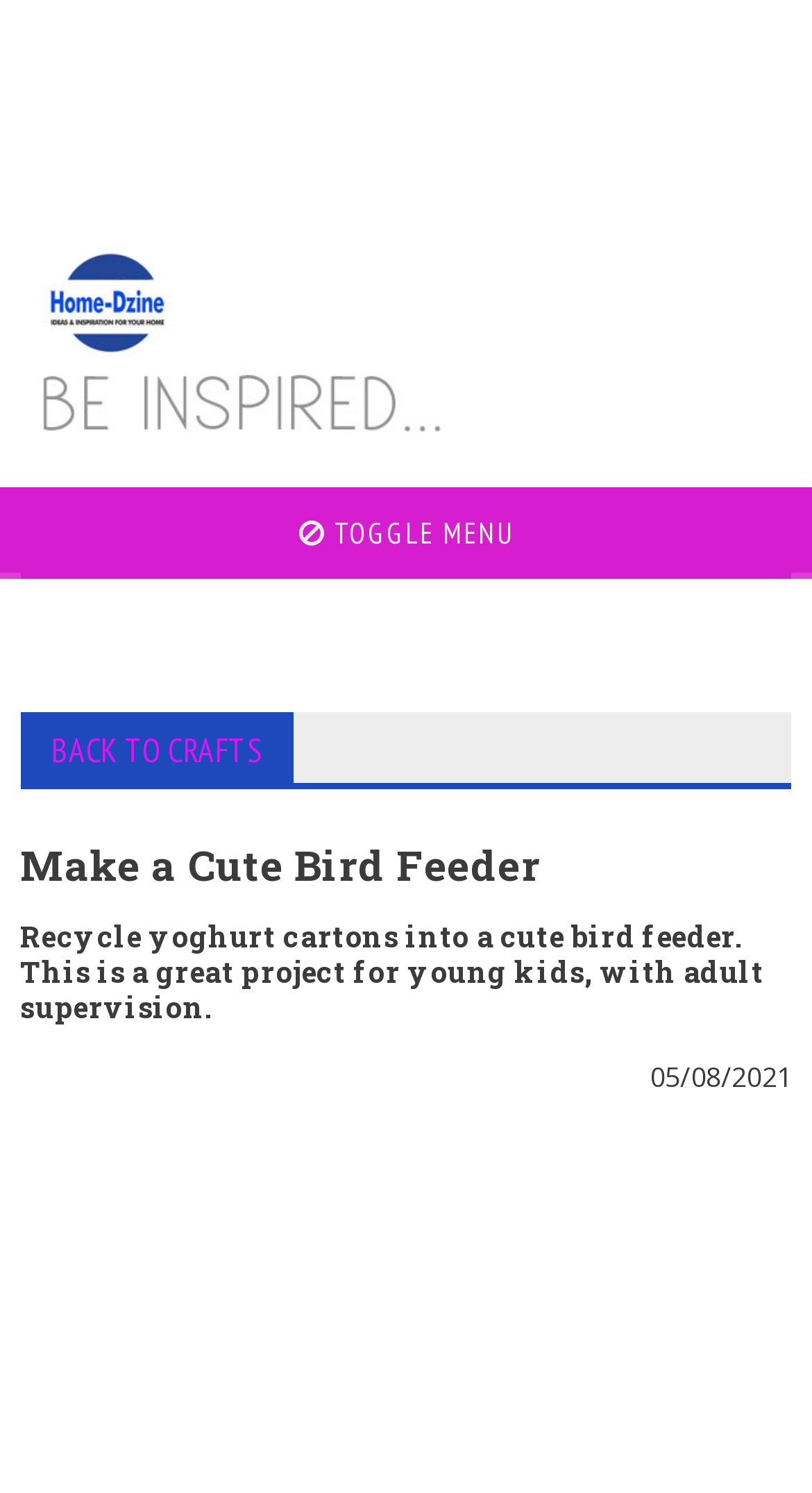Provide a brief response using a word or short phrase to this question:
What is the date of this article?

05/08/2021